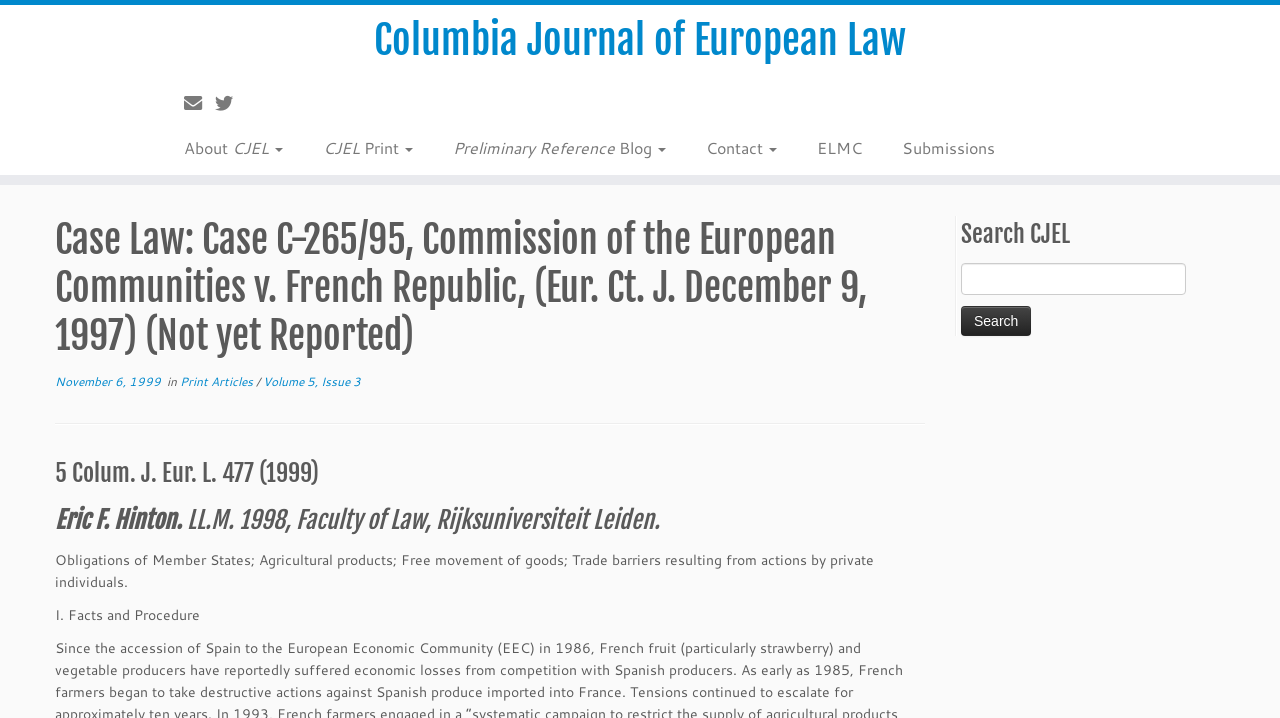Locate the bounding box coordinates of the area where you should click to accomplish the instruction: "Follow Columbia Journal of European Law on Twitter".

[0.168, 0.125, 0.192, 0.162]